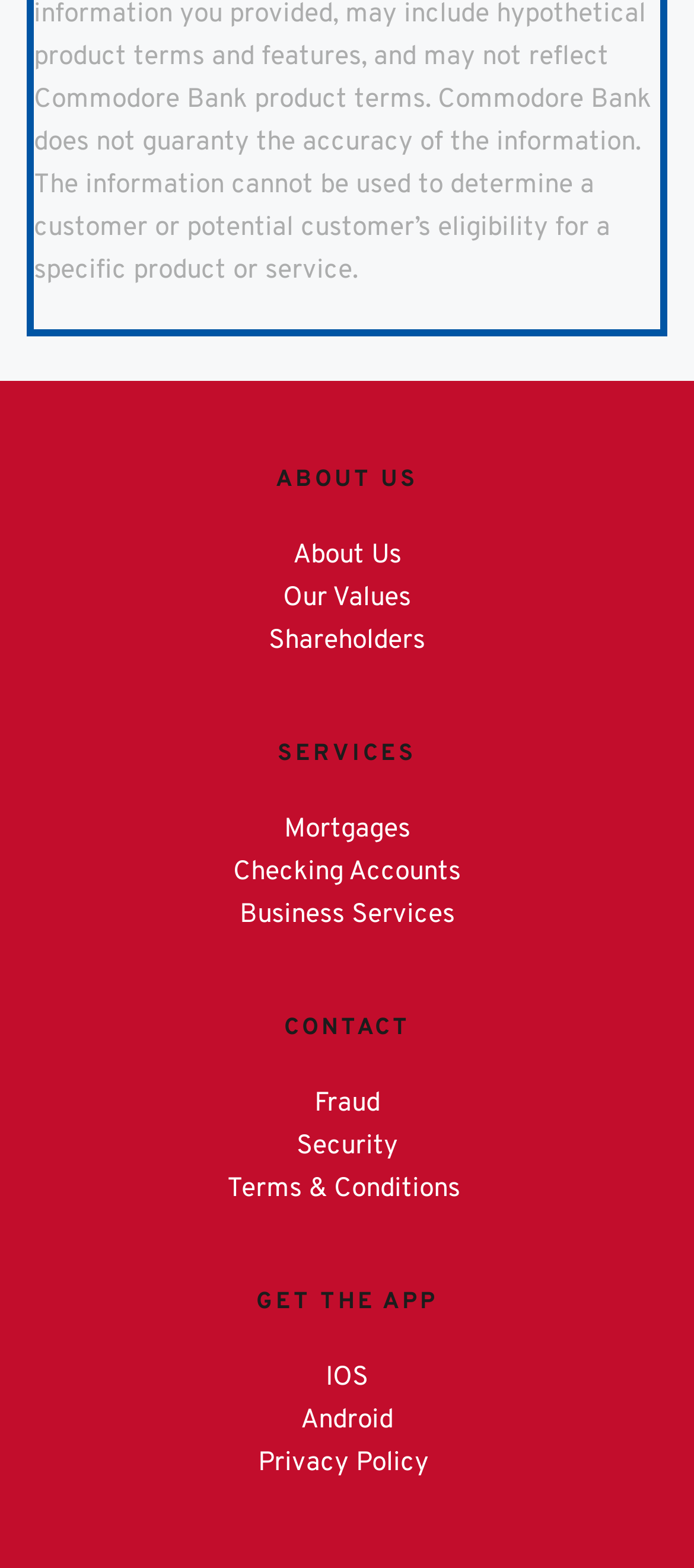How many types of services are offered?
Using the details shown in the screenshot, provide a comprehensive answer to the question.

Under the 'Services' section, I can see three links: 'Mortgages', 'Checking Accounts', and 'Business Services'. These links suggest that the website offers three types of services.